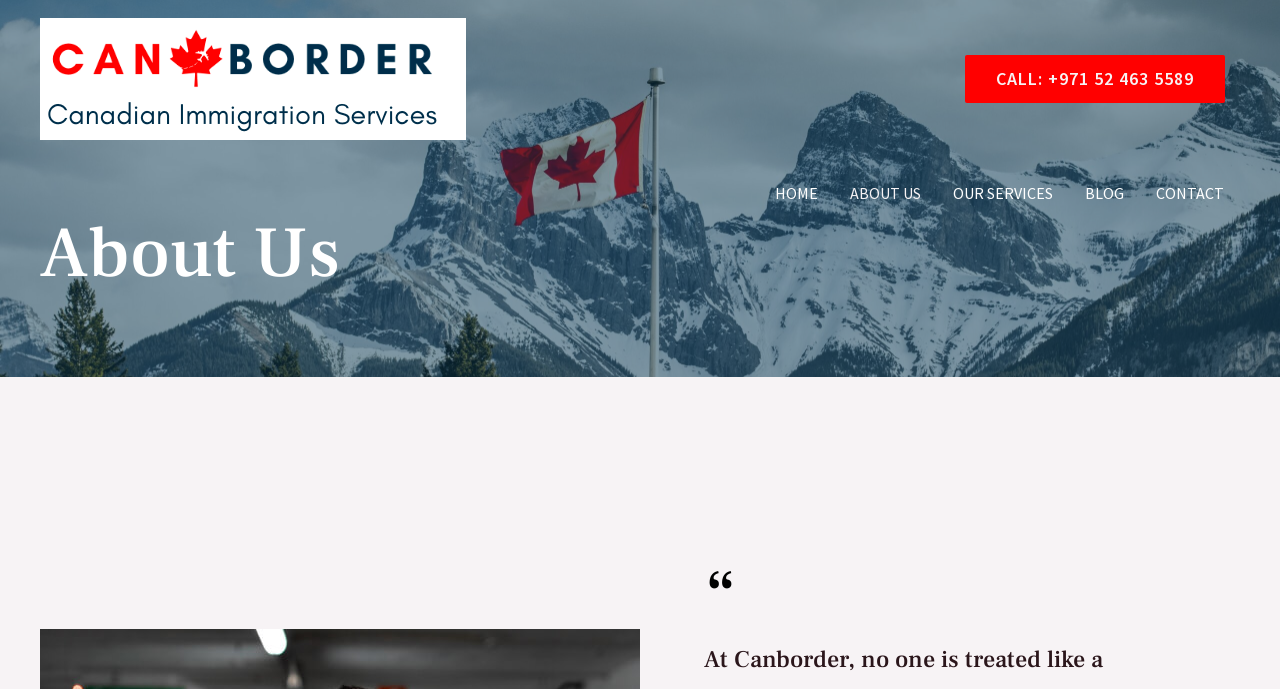Summarize the contents and layout of the webpage in detail.

The webpage is about Canborder's "About Us" page. At the top left corner, there is a logo with a tagline, which is an image. Below the logo, there is a phone number link "CALL: +971 52 463 5589" at the top right corner. 

To the right of the logo, there is a site navigation menu that spans across the top of the page, containing five links: "HOME", "ABOUT US", "OUR SERVICES", "BLOG", and "CONTACT". 

Below the navigation menu, there is a heading "About Us" that spans across the page. Under the heading, there is a paragraph of text that starts with a quotation mark, which describes Canborder's approach to treating clients with integrity, respect, and dignity by providing personalized services and one-on-one guidance.